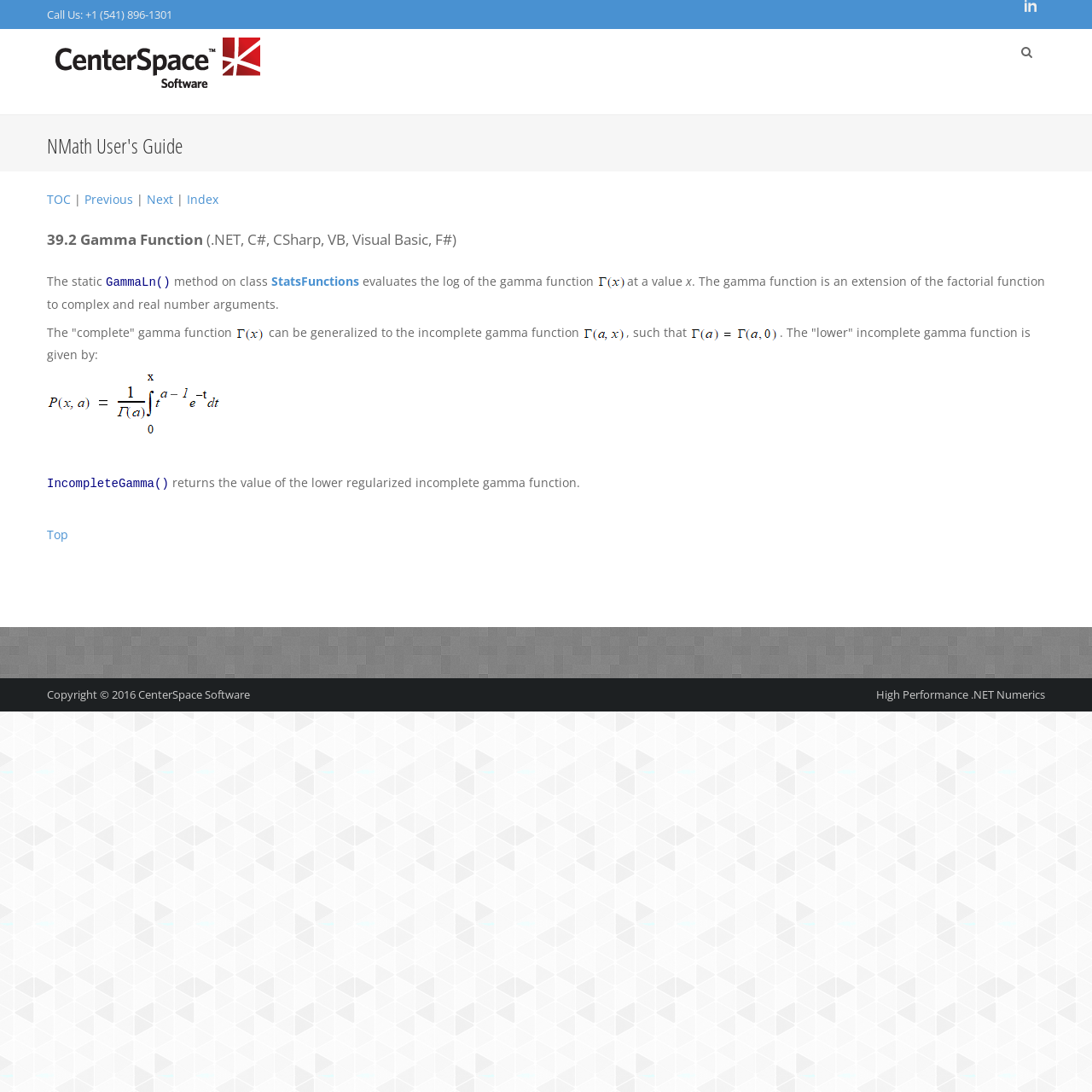Provide an in-depth caption for the webpage.

The webpage appears to be a documentation page for the NMath library, specifically focusing on the Gamma Function. At the top, there is a call-to-action "Call Us: +1 (541) 896-1301" and a logo for CenterSpace, which is also a link. 

Below the logo, there is a heading "NMath User's Guide" followed by a table of contents navigation bar with links to "TOC", "Previous", "Next", and "Index". 

The main content of the page starts with a heading "39.2 Gamma Function" and a subheading that lists the supported programming languages, including .NET, C#, CSharp, VB, Visual Basic, and F#. 

The page then explains the Gamma Function, including its definition, the log of the gamma function, and its extension to complex and real number arguments. There are also links to related topics, such as "StatsFunctions". 

Further down, the page discusses the incomplete gamma function, including the "lower" incomplete gamma function, and provides information on the "IncompleteGamma()" method. 

At the bottom of the page, there is a link to return to the top, followed by a copyright notice and a link to CenterSpace Software.